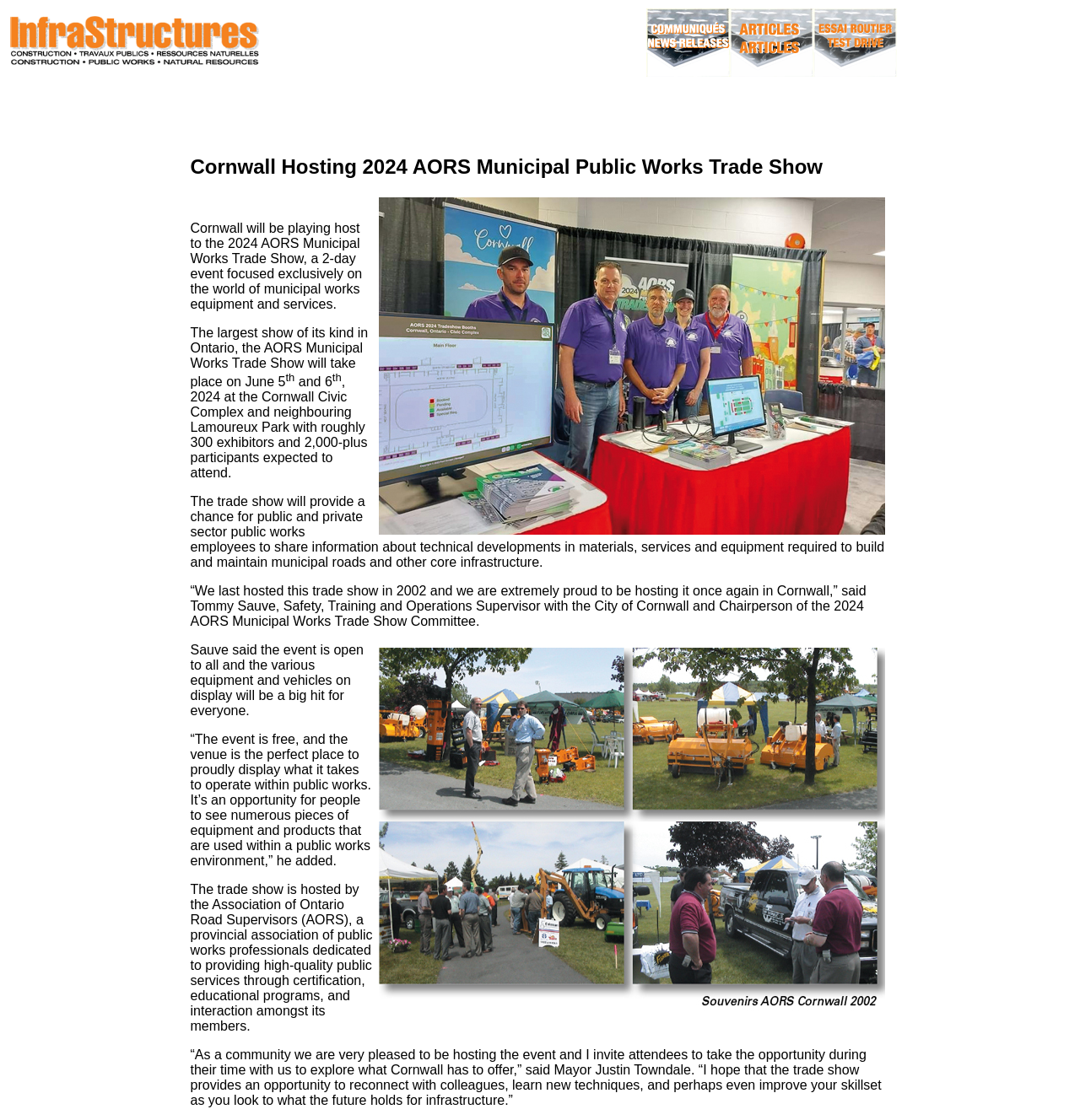What is the location of the 2024 AORS Municipal Public Works Trade Show?
Please describe in detail the information shown in the image to answer the question.

Based on the webpage content, it is mentioned that the trade show is hosted by the City of Cornwall, and the venue is the Cornwall Civic Complex and neighbouring Lamoureux Park.